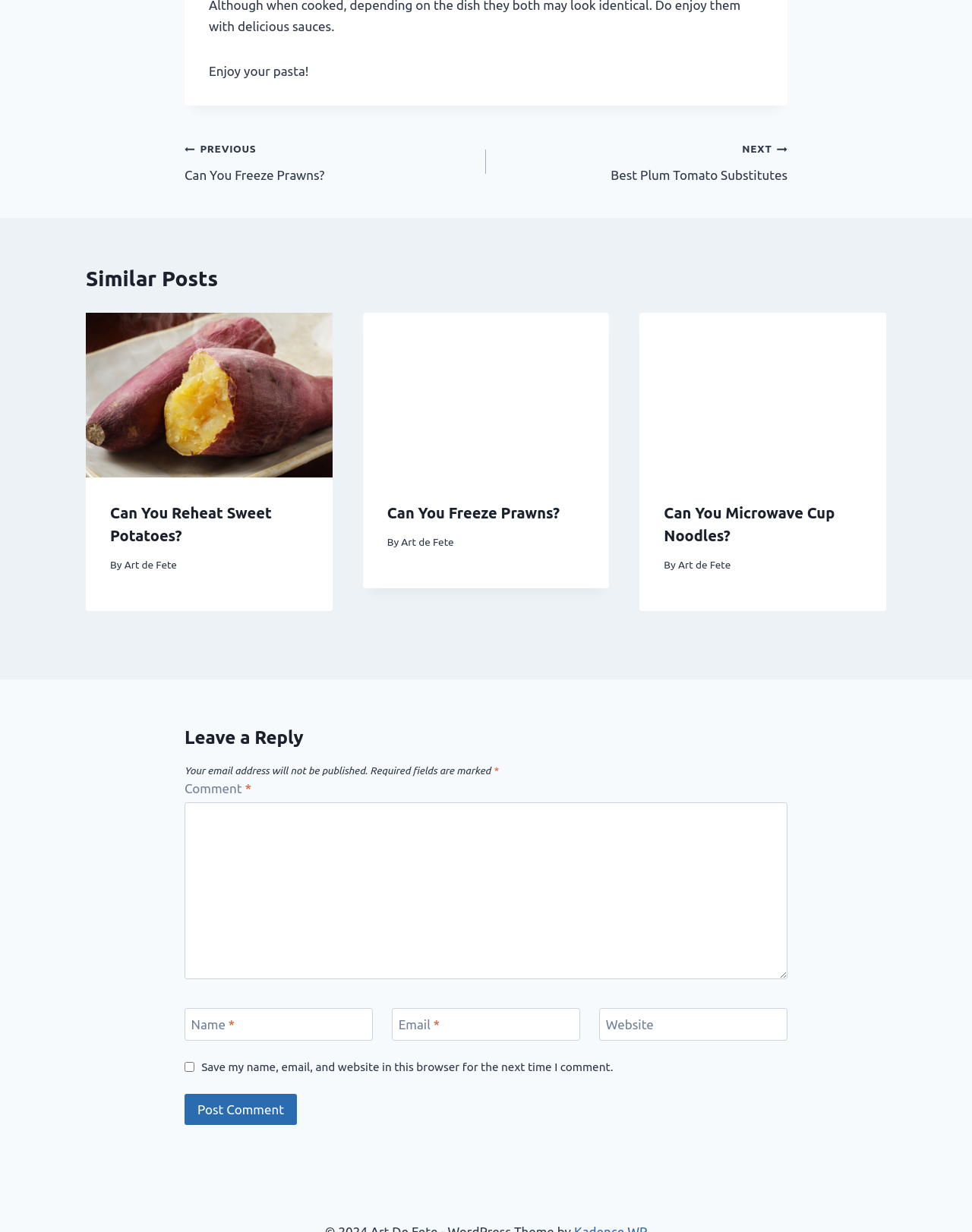Locate the coordinates of the bounding box for the clickable region that fulfills this instruction: "Click the 'Post Comment' button".

[0.19, 0.888, 0.306, 0.913]